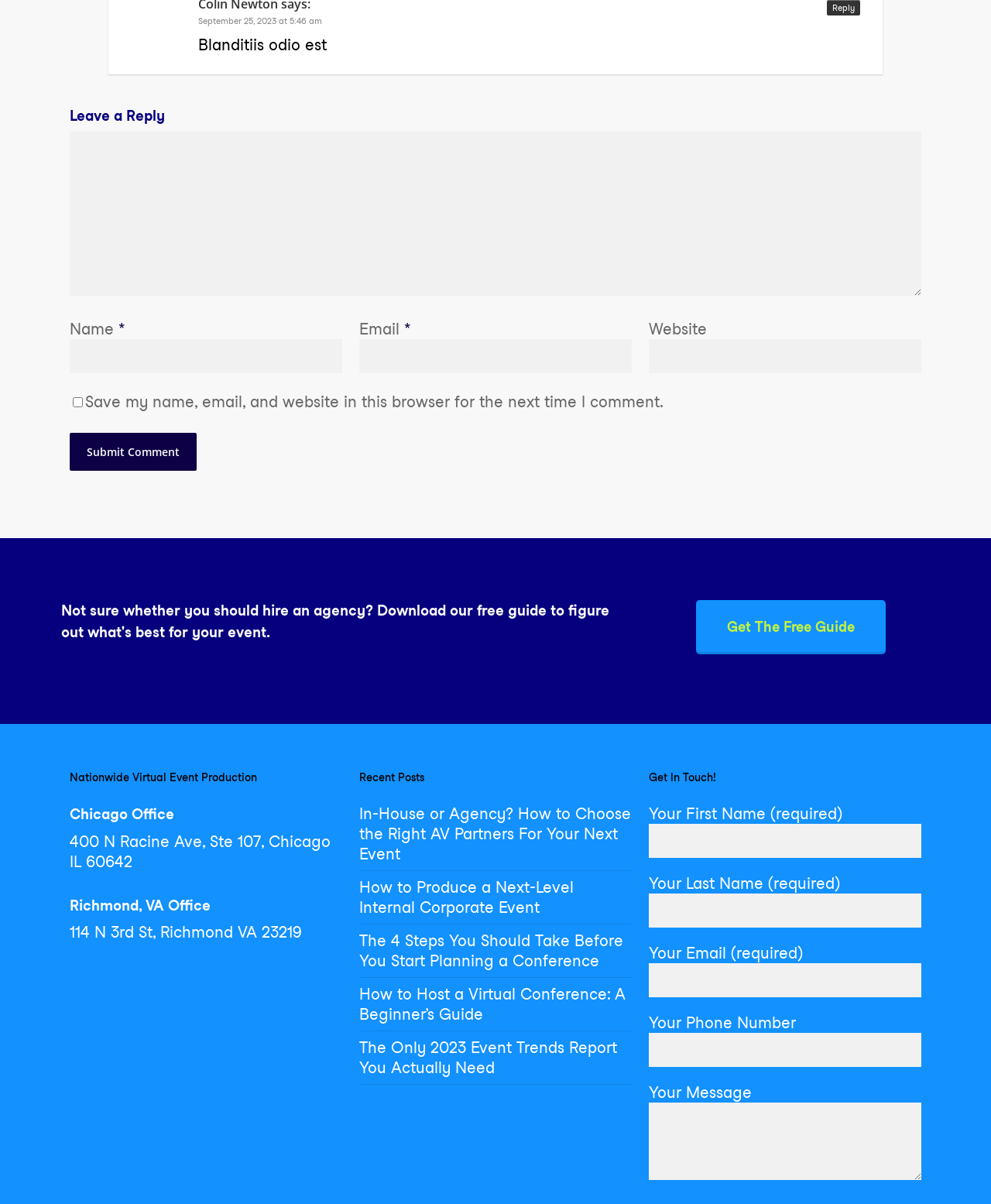Determine the bounding box coordinates of the clickable element to achieve the following action: 'Submit a comment'. Provide the coordinates as four float values between 0 and 1, formatted as [left, top, right, bottom].

[0.07, 0.36, 0.198, 0.391]